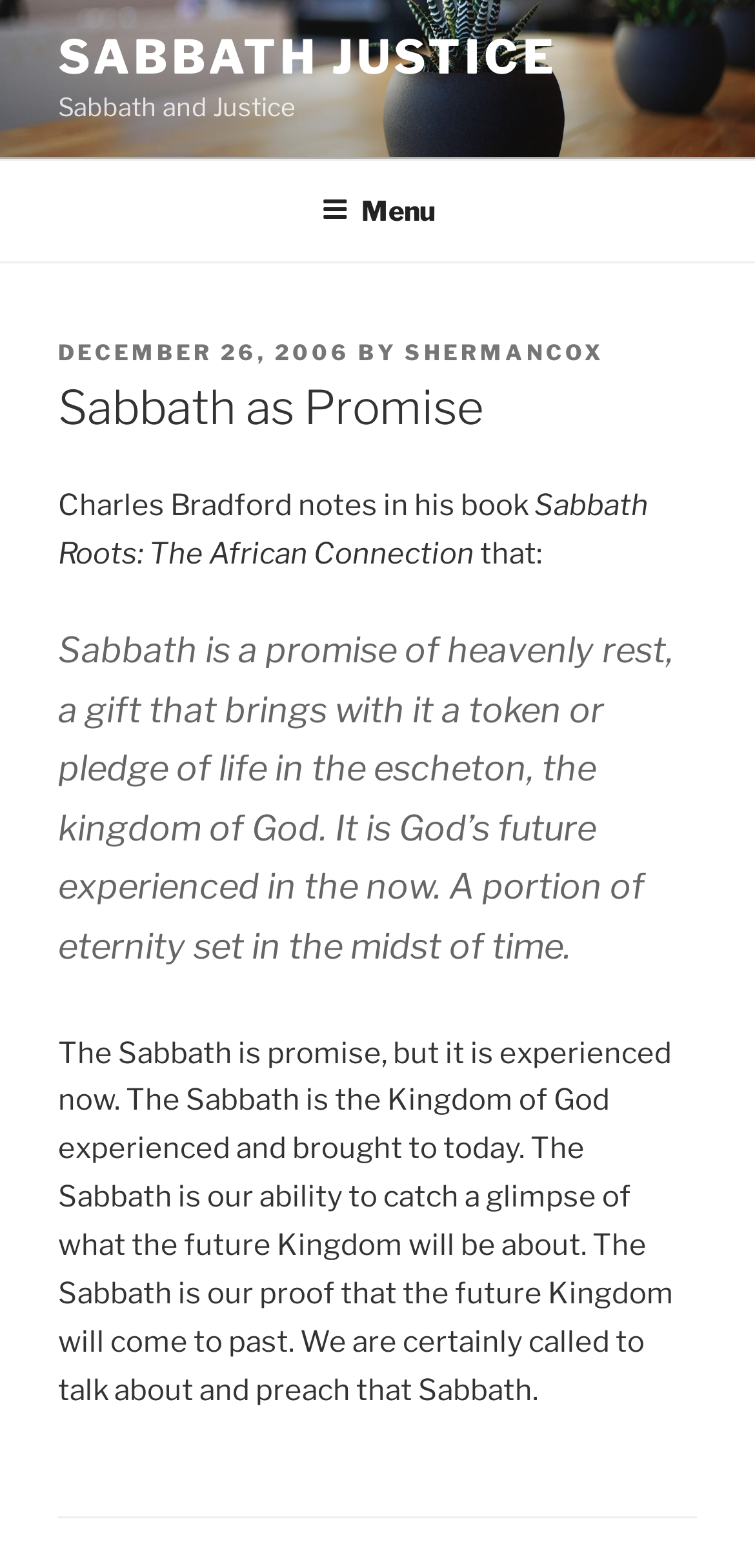What is the book mentioned in the article?
From the details in the image, provide a complete and detailed answer to the question.

I determined the book title by looking at the static text element with the text 'Sabbath Roots: The African Connection' which is located near the text 'Charles Bradford notes in his book', indicating that it is the title of the book being referred to.